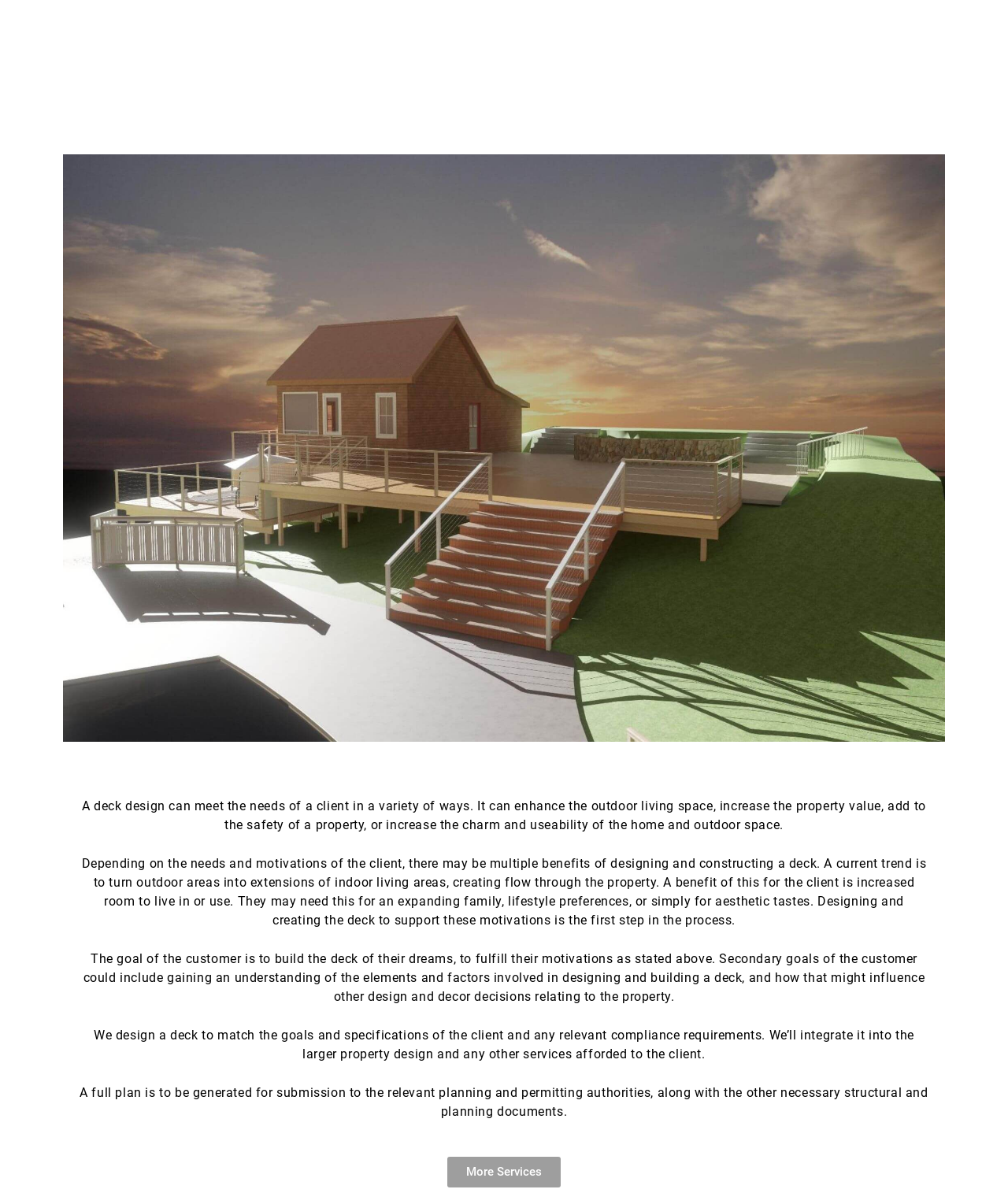What is the goal of the customer?
Please answer the question as detailed as possible based on the image.

The webpage states that the goal of the customer is to build the deck of their dreams, which fulfills their motivations, such as gaining an understanding of the elements and factors involved in designing and building a deck.